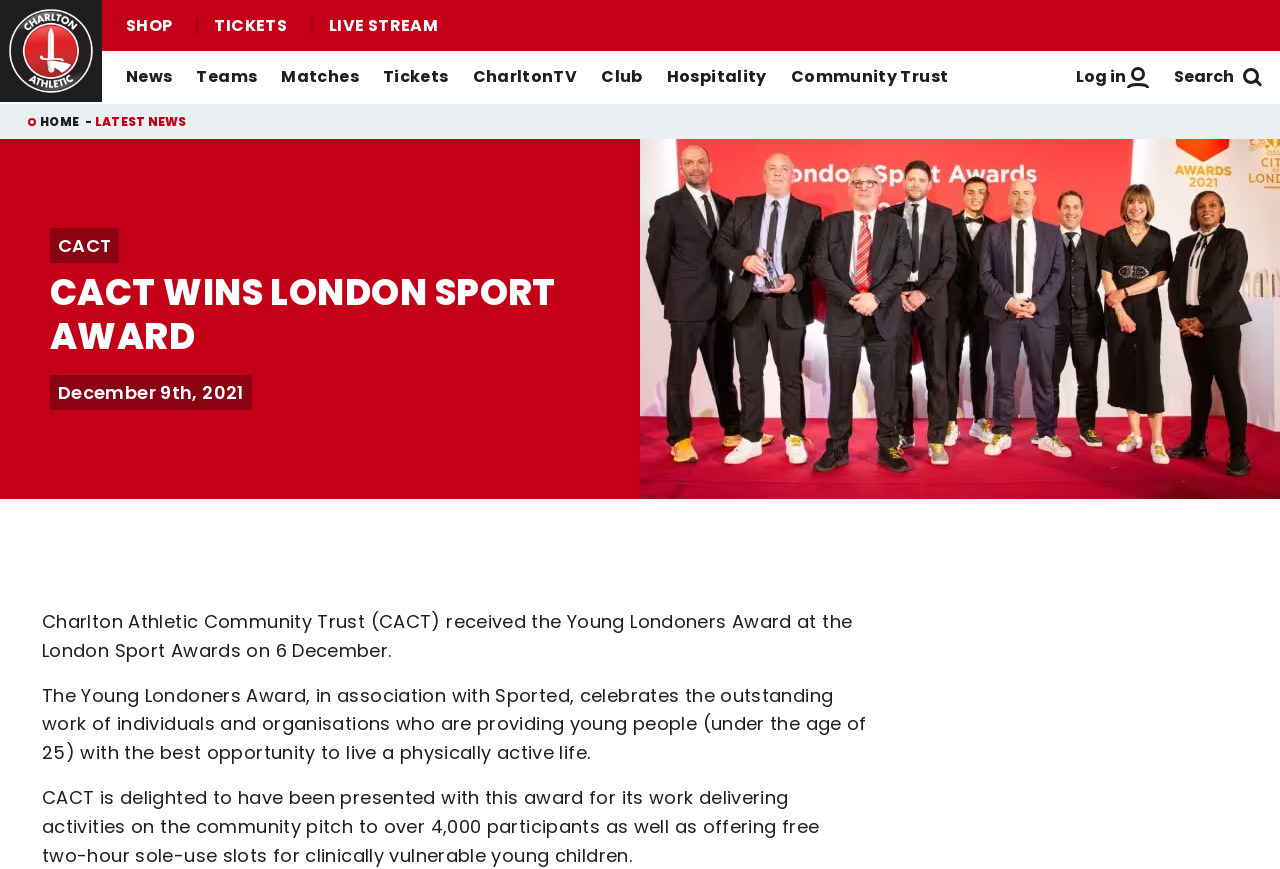Determine the bounding box coordinates of the region to click in order to accomplish the following instruction: "Watch live stream". Provide the coordinates as four float numbers between 0 and 1, specifically [left, top, right, bottom].

[0.243, 0.02, 0.355, 0.039]